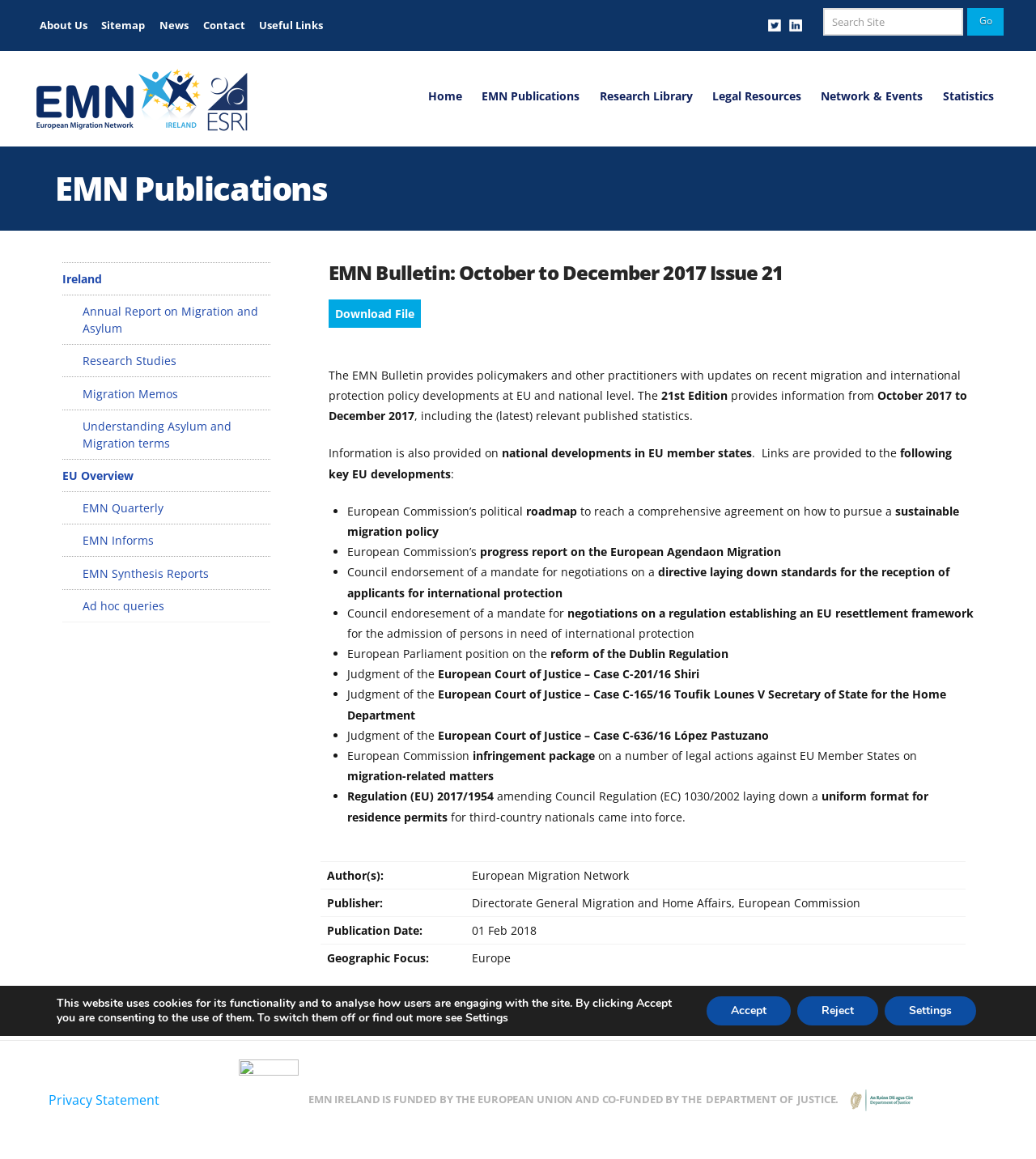Specify the bounding box coordinates of the area that needs to be clicked to achieve the following instruction: "Click on the 'EMN Publications' link".

[0.456, 0.07, 0.569, 0.097]